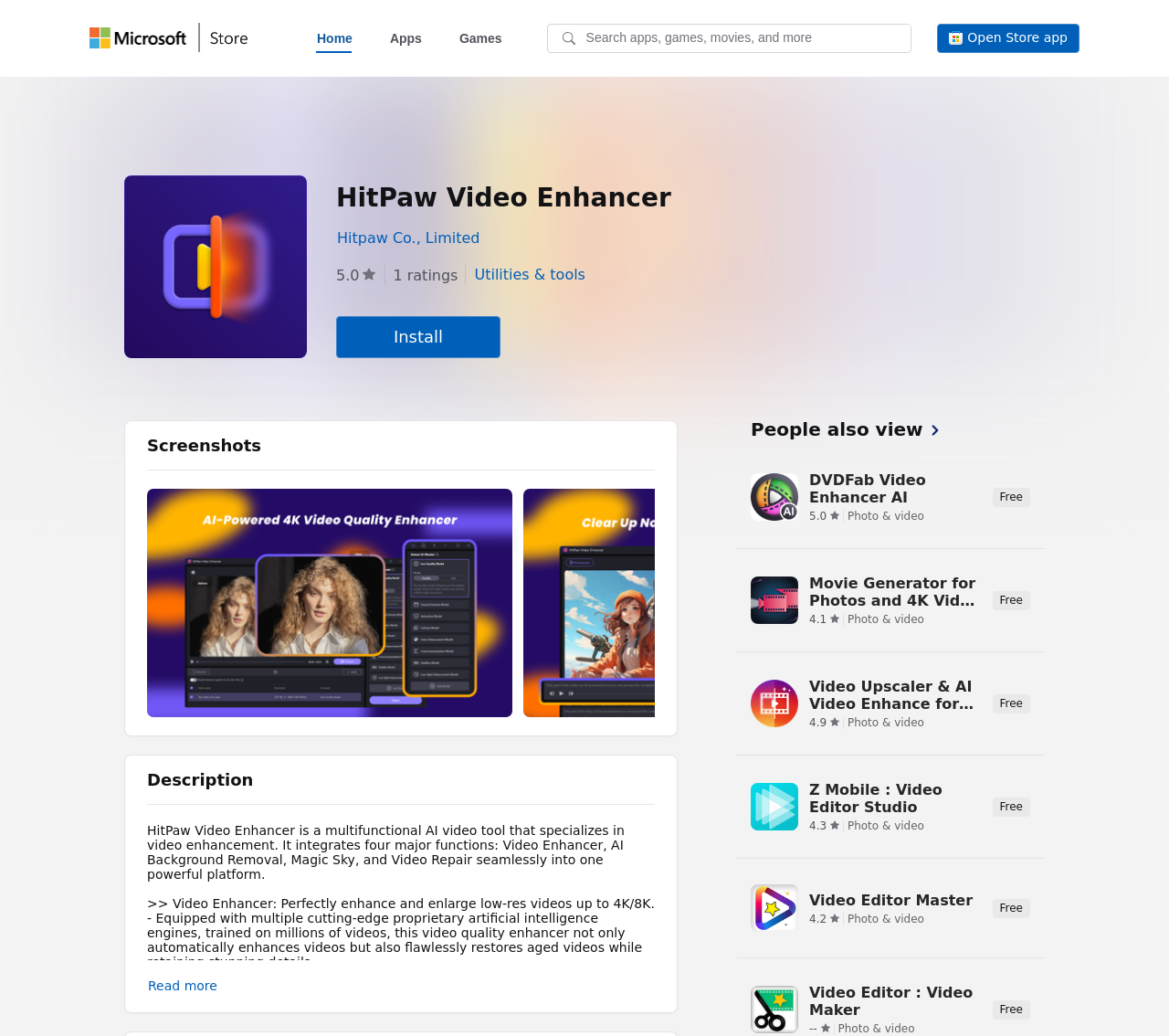Explain the contents of the webpage comprehensively.

The webpage is about HitPaw Video Enhancer, a multifunctional AI video tool that specializes in video enhancement. At the top, there is a navigation bar with links to "Home", "Apps", and "Games". Below the navigation bar, there is a search box and an "Open Store app" button.

The main content of the page is divided into several sections. The first section displays the product image, product name, and rating information, including the average rating and the number of ratings. Below this section, there are links to "Utilities & tools" and "Install HitPaw Video Enhancer".

The next section is titled "Screenshots" and displays a series of screenshots of the product. There are eight screenshots in total, and users can navigate through them using the "Scroll right" button.

The "Description" section provides a brief overview of the product. There is a "Read more" button that allows users to expand the description.

The "People also view" section displays a list of related products, including their names, ratings, and prices. Each product has a link to its own page.

There are four products listed in the "People also view" section, each with its own rating, price, and category information. The products are "DVDFab Video Enhancer AI", "Movie Generator for Photos and 4K Video Editor", "Video Upscaler & AI Video Enhance for Windows", and "Z Mobile : Video Editor Studio".